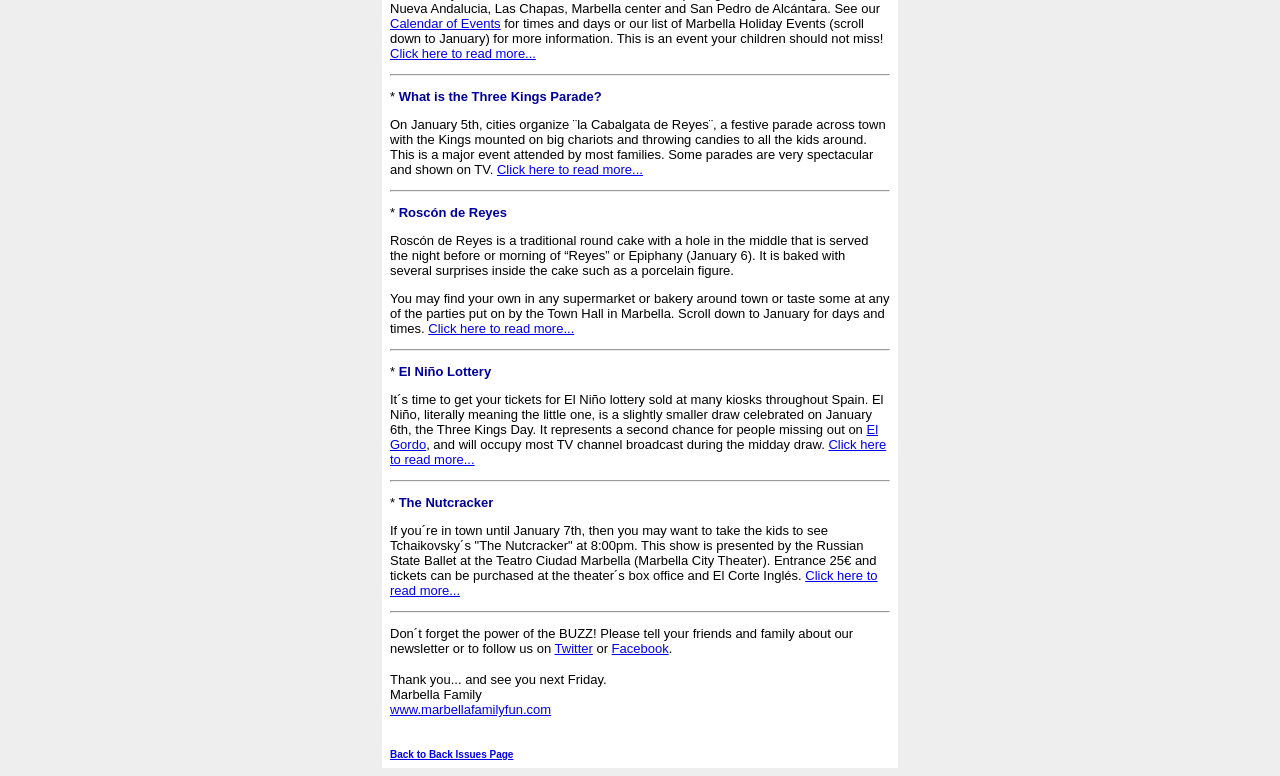Please provide a brief answer to the following inquiry using a single word or phrase:
What is the name of the event that takes place on January 5th?

Three Kings Parade